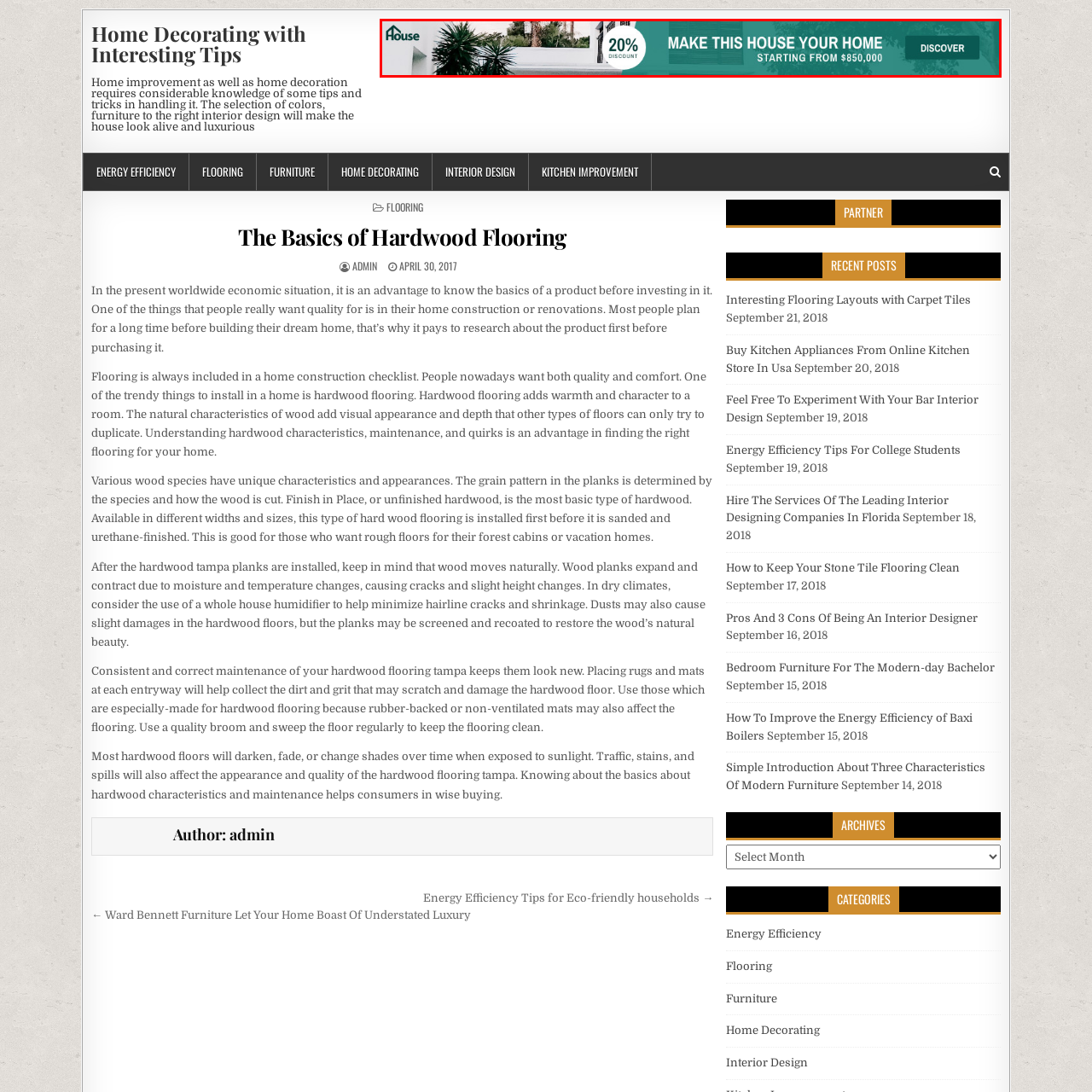What is the aesthetic style of the design featured in the banner?
Consider the portion of the image within the red bounding box and answer the question as detailed as possible, referencing the visible details.

The caption describes the design as having a modern aesthetic, which suggests a contemporary and sleek style that appeals to those looking for a stylish living environment.